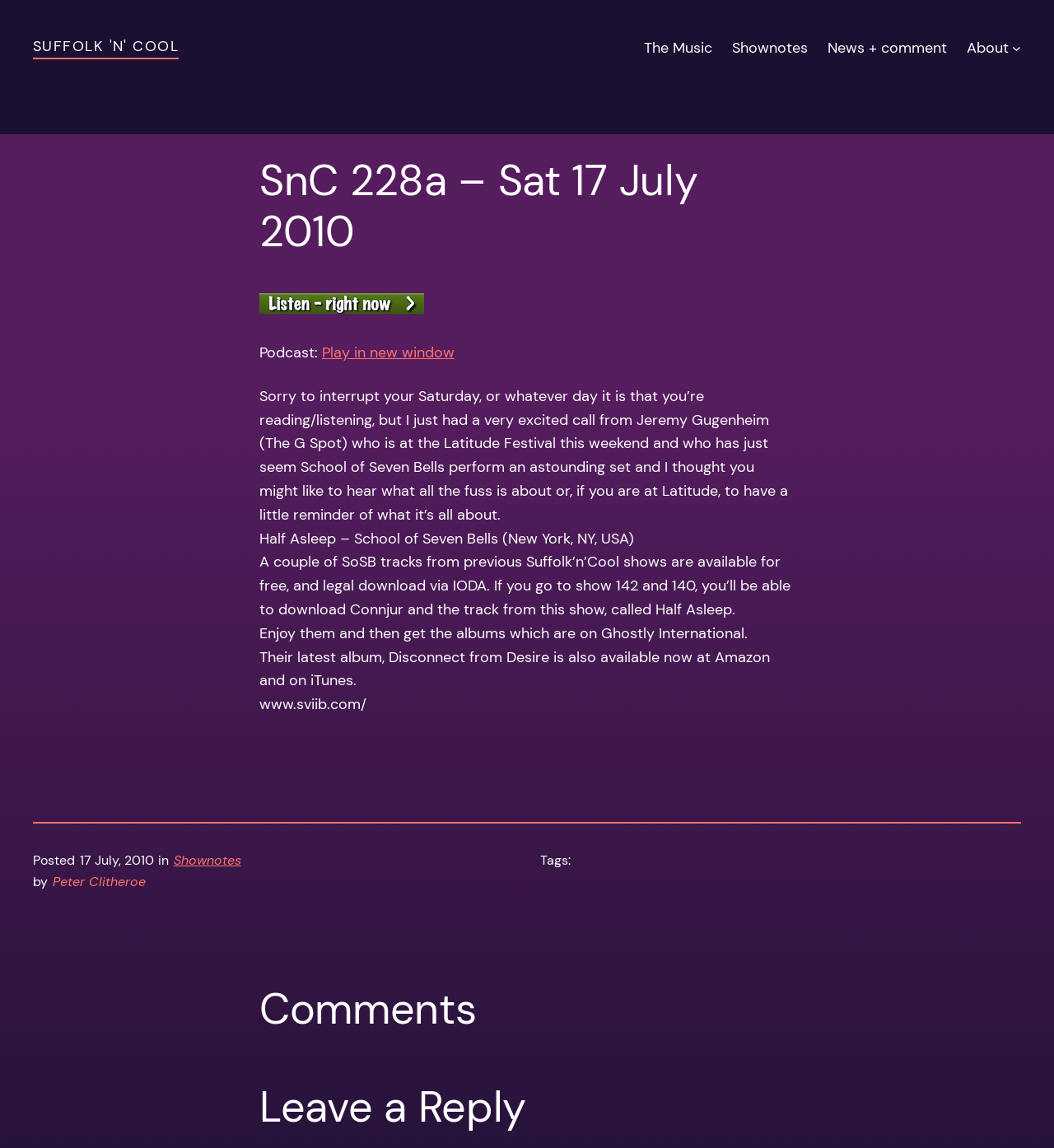Can you give a detailed response to the following question using the information from the image? How many links are in the top navigation bar?

There are 5 links in the top navigation bar, namely 'SUFFOLK 'N' COOL', 'The Music', 'Shownotes', 'News + comment', and 'About'.